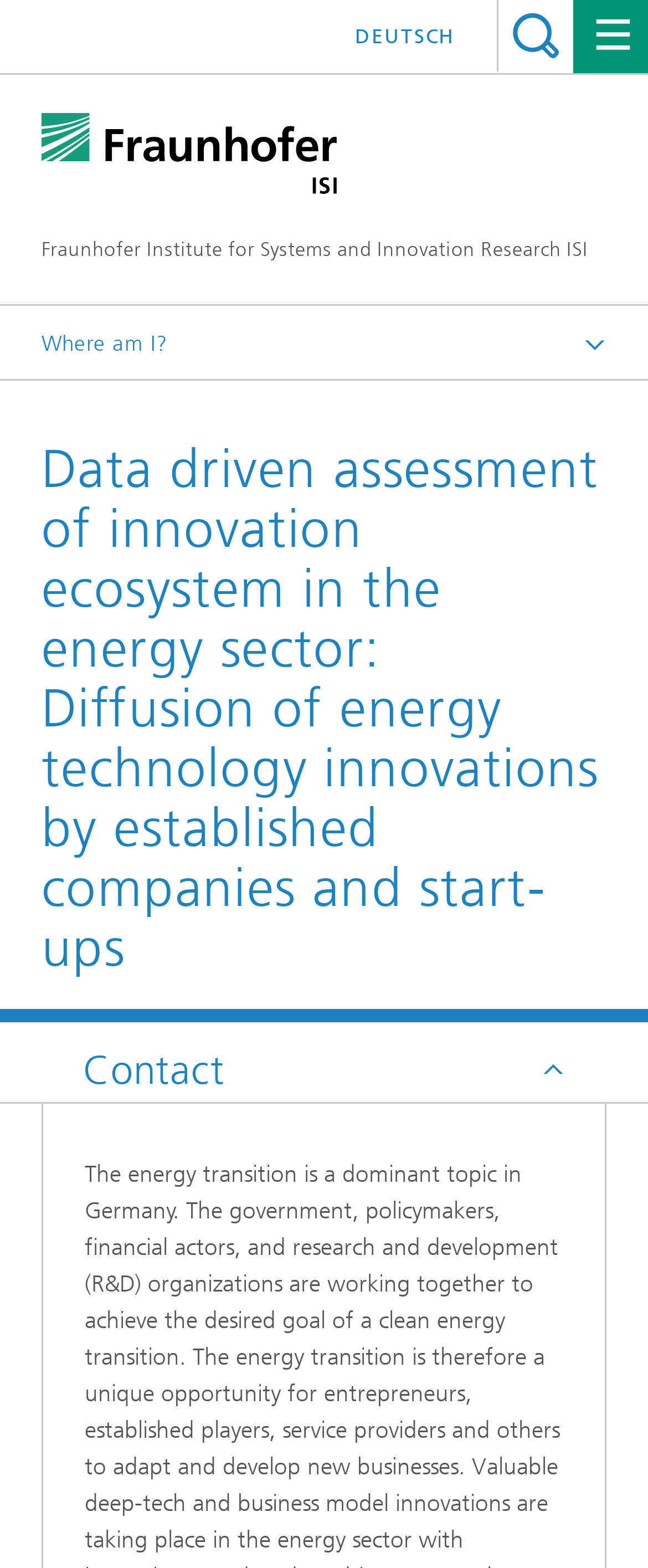What is the topic of the data driven assessment?
Examine the image closely and answer the question with as much detail as possible.

I found the answer by looking at the static text 'Data driven assessment of innovation ecosystem in the energy sector' which is a subheading on the webpage.